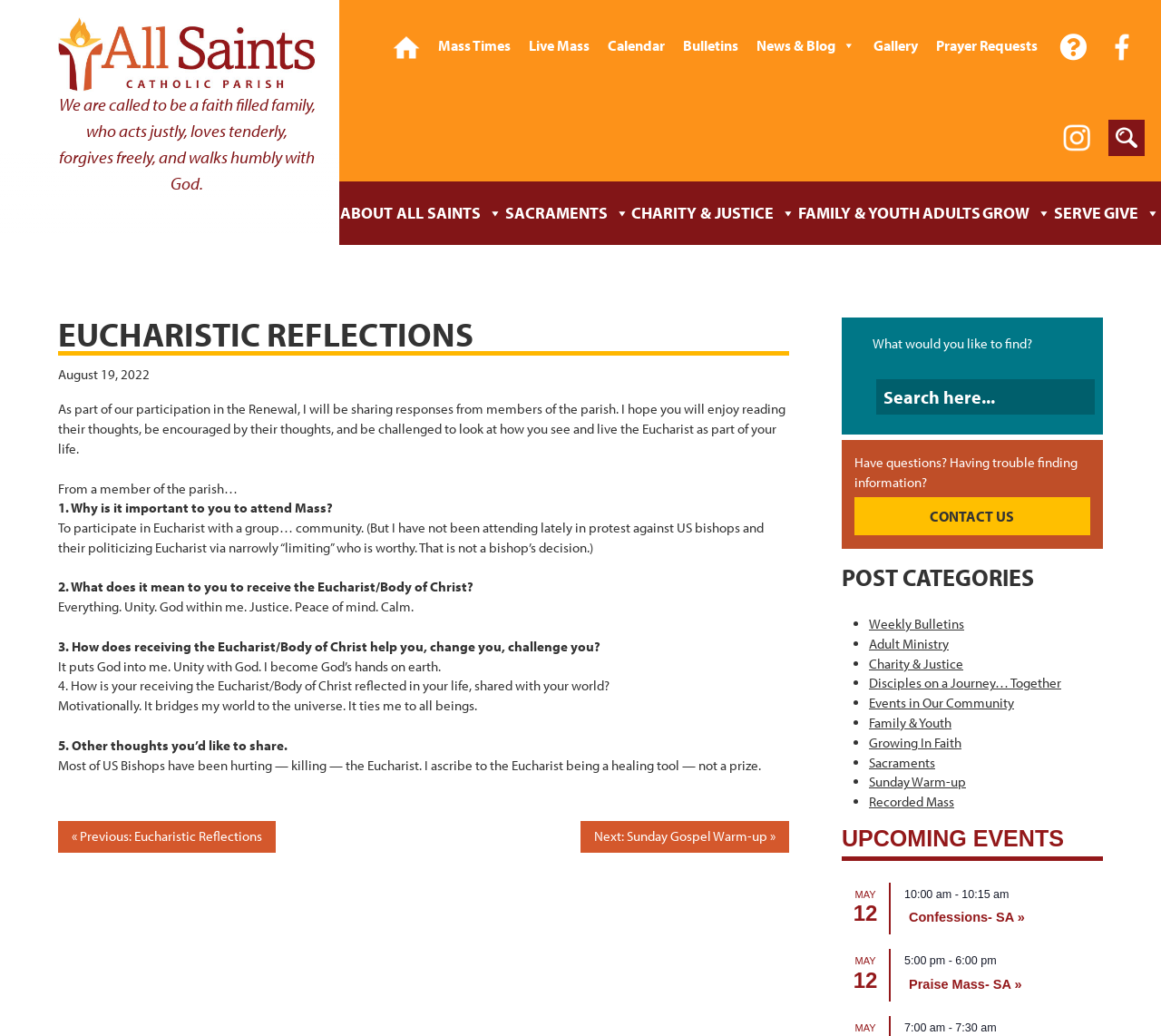Identify the bounding box coordinates of the specific part of the webpage to click to complete this instruction: "Go to previous post".

[0.05, 0.793, 0.238, 0.823]